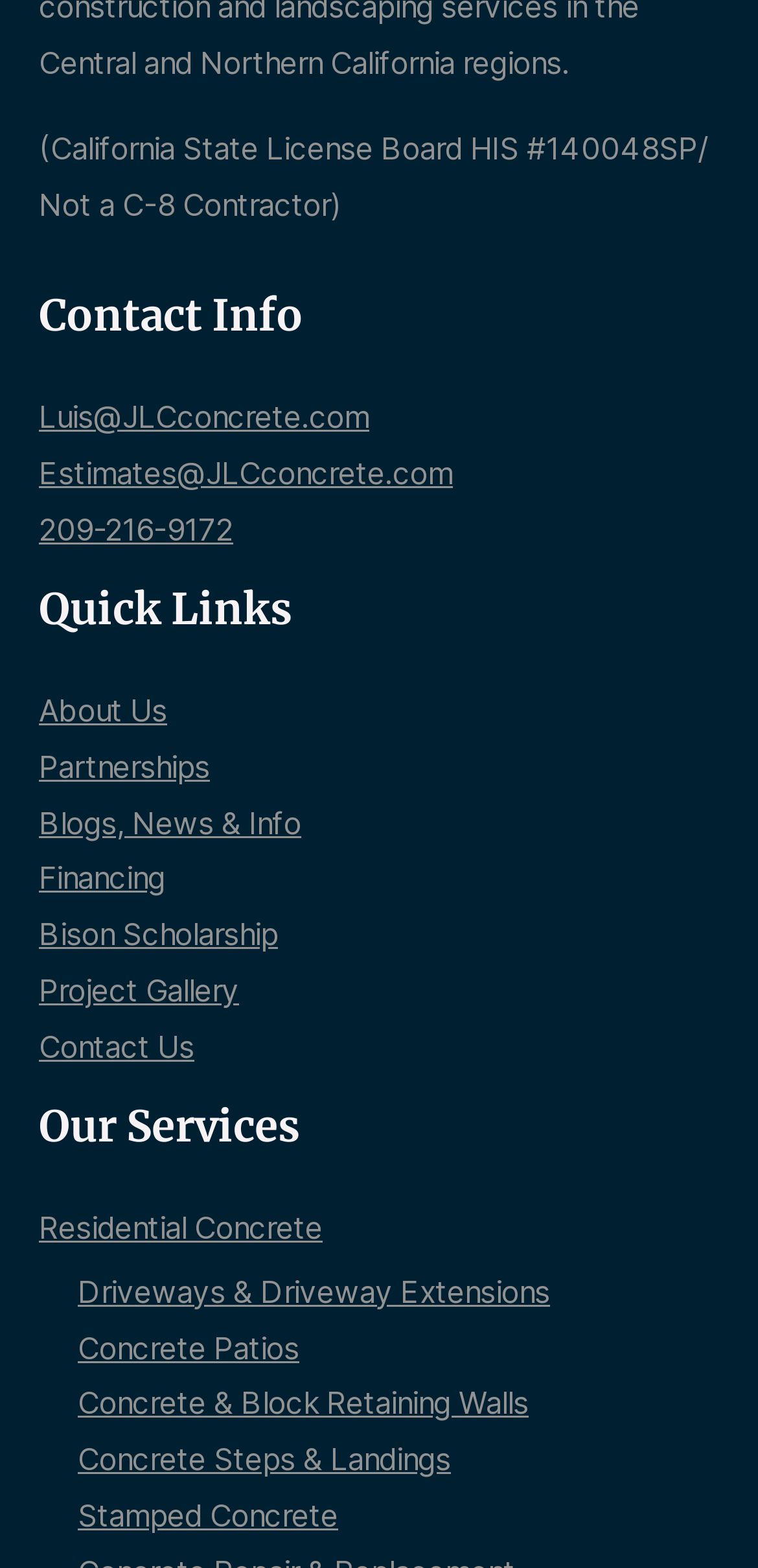How many types of concrete services are listed?
Based on the image, give a concise answer in the form of a single word or short phrase.

7